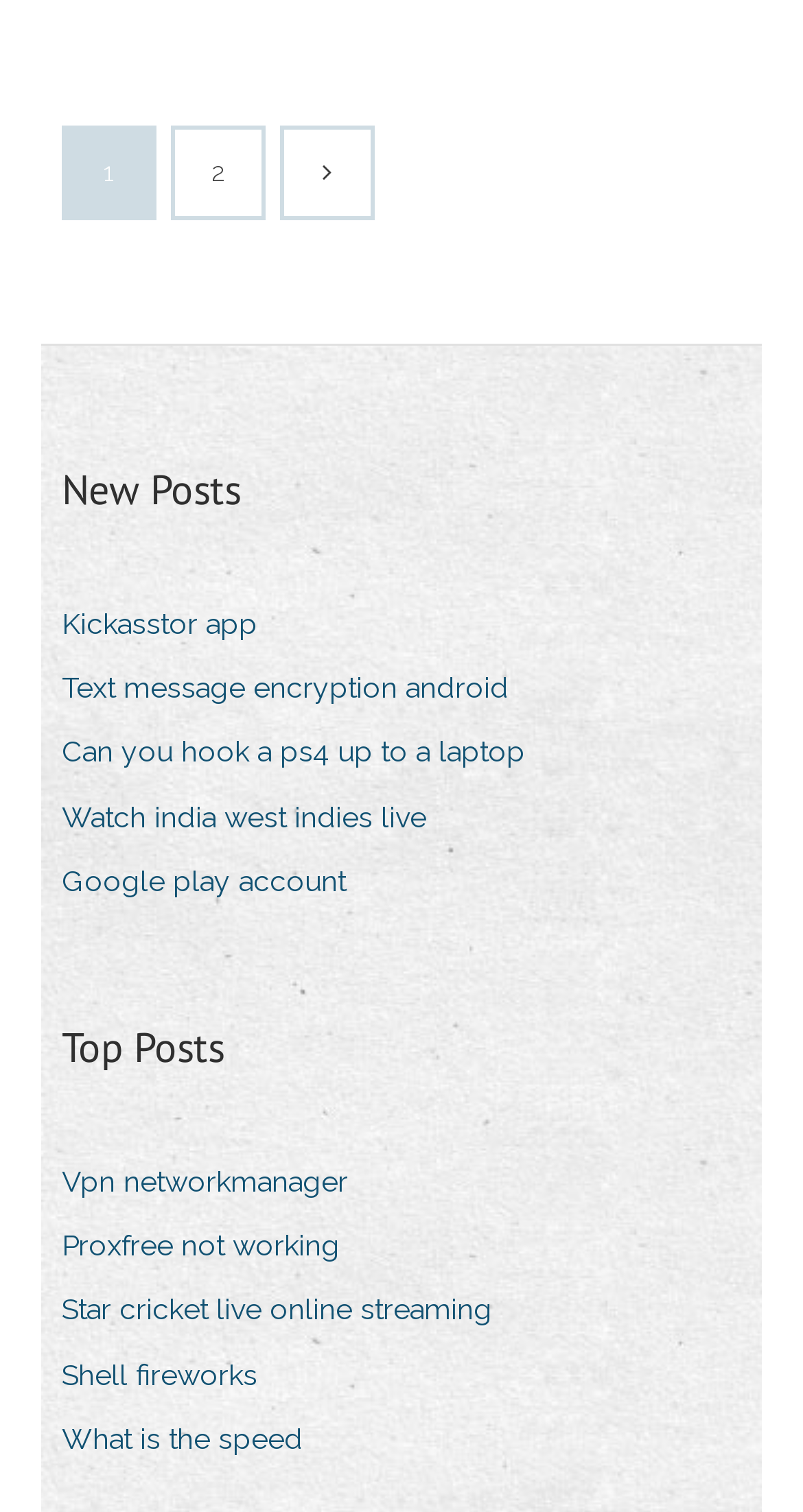Locate the bounding box coordinates of the area that needs to be clicked to fulfill the following instruction: "View 'New Posts'". The coordinates should be in the format of four float numbers between 0 and 1, namely [left, top, right, bottom].

[0.077, 0.304, 0.3, 0.344]